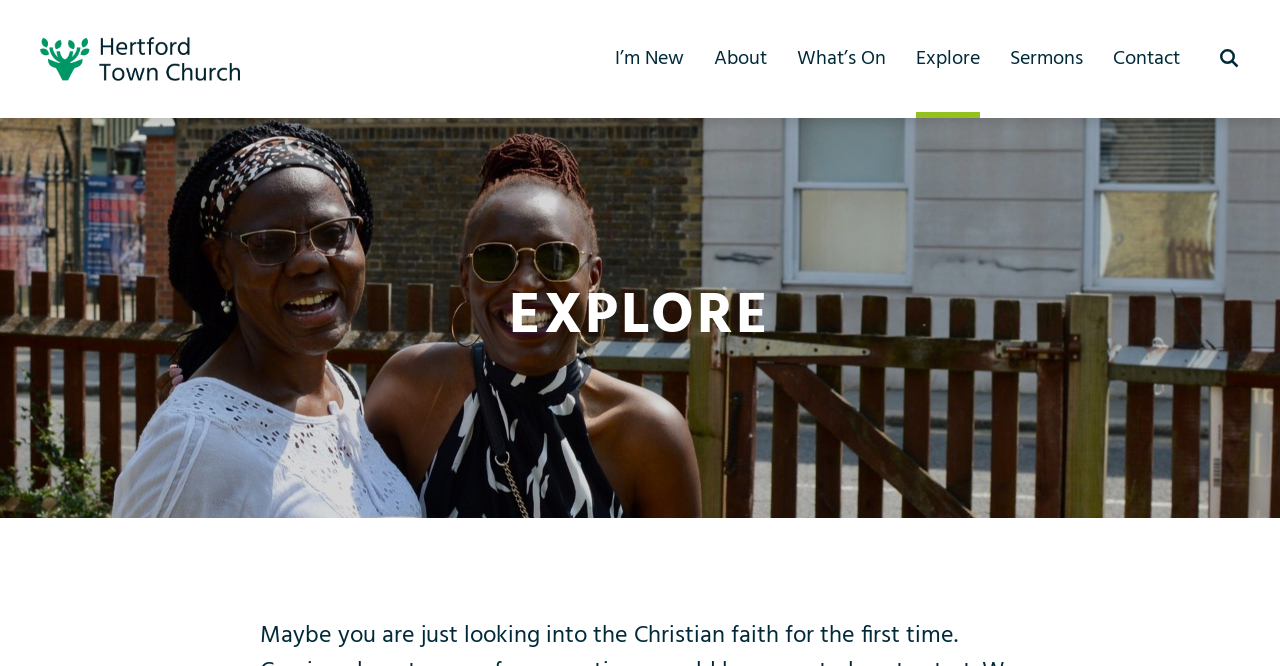Find the bounding box coordinates of the element's region that should be clicked in order to follow the given instruction: "get in touch with the church". The coordinates should consist of four float numbers between 0 and 1, i.e., [left, top, right, bottom].

[0.87, 0.0, 0.922, 0.177]